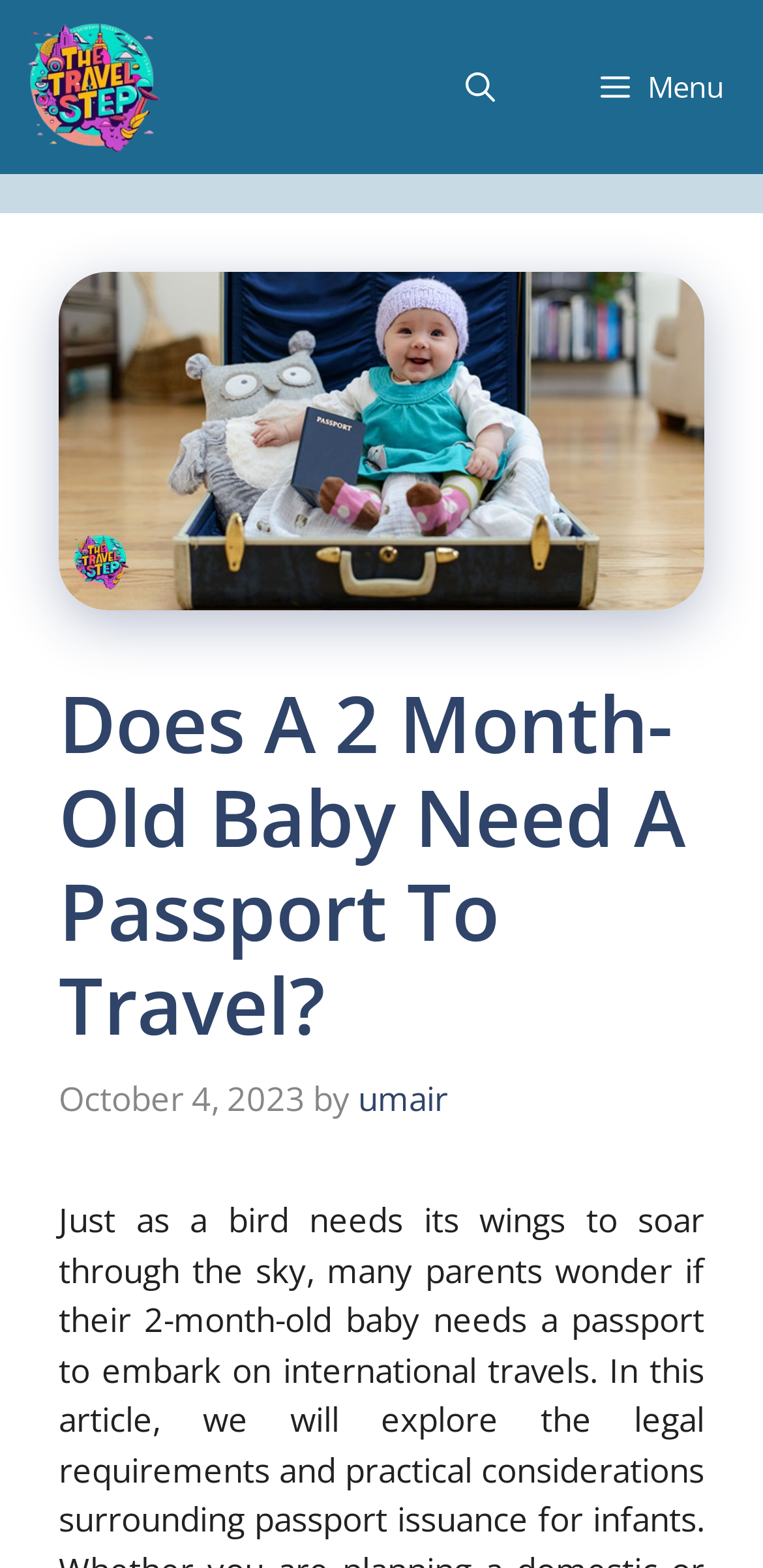Analyze the image and give a detailed response to the question:
What is the purpose of the button at the top right corner?

I found the purpose of the button by looking at its text content, which is 'Open search', indicating that it is used to open a search function.